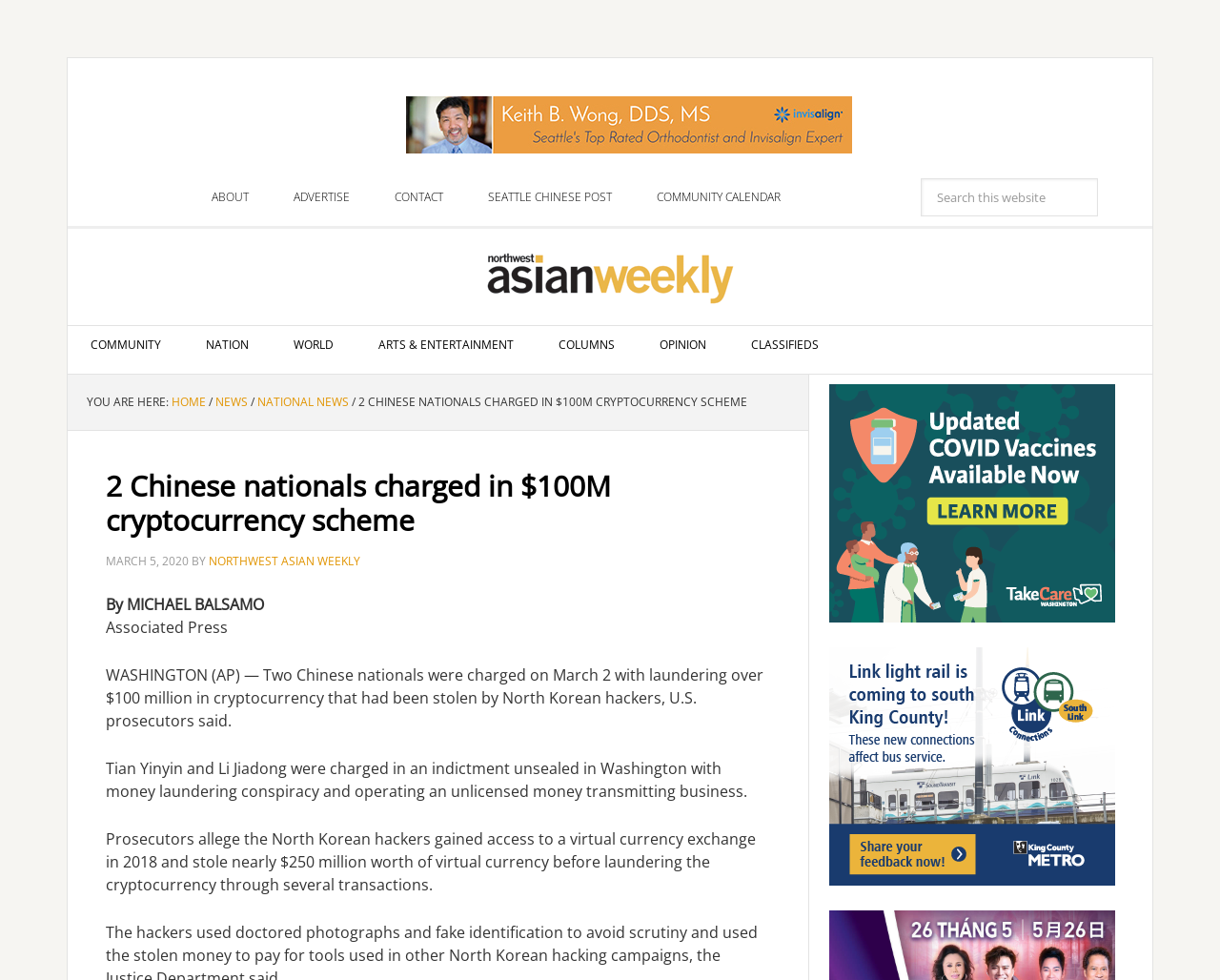Using a single word or phrase, answer the following question: 
What is the date when the two Chinese nationals were charged?

March 2